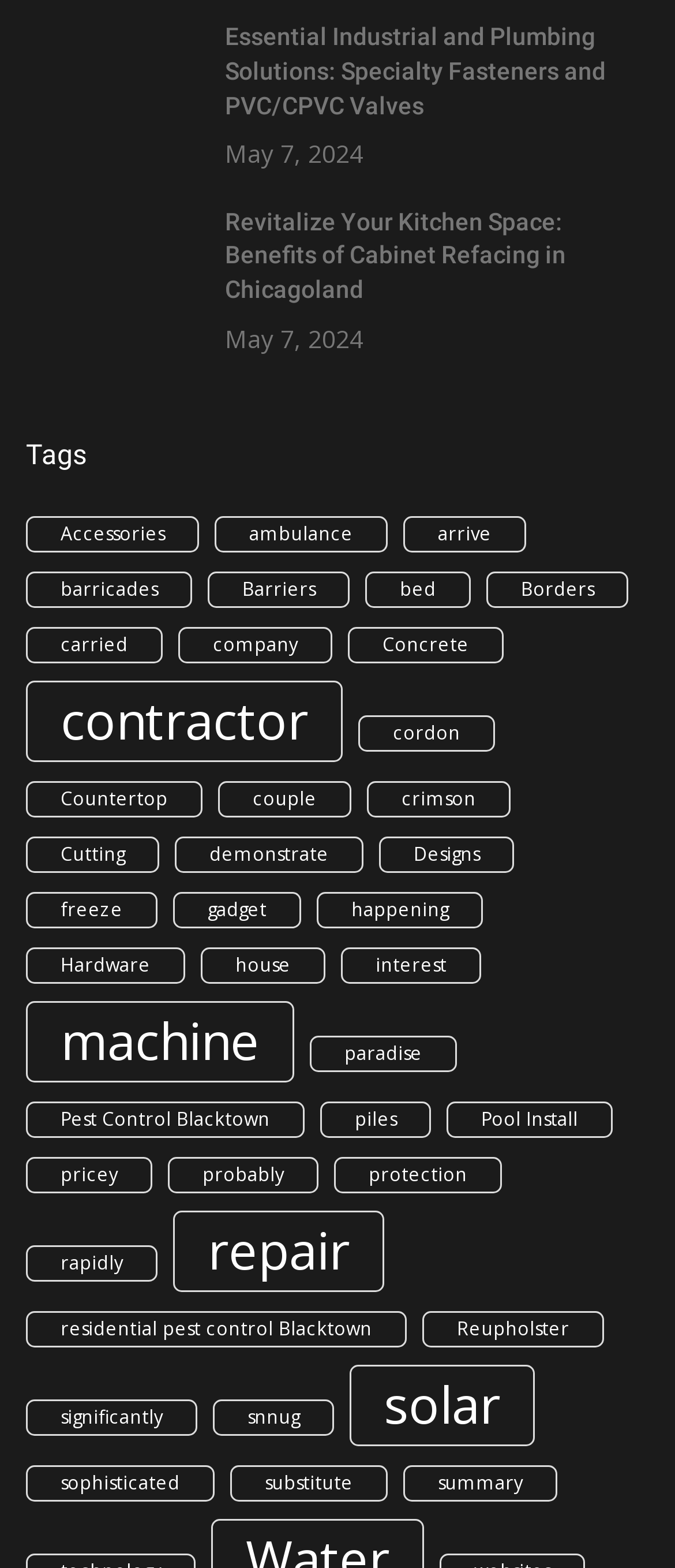Give a concise answer of one word or phrase to the question: 
How many items are related to 'repair'?

2